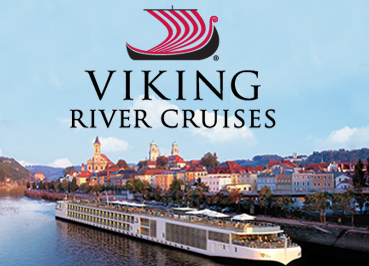Thoroughly describe everything you see in the image.

The image prominently features the logo of Viking River Cruises, showcasing a striking red and black viking ship silhouette above the bold textual representation of the brand name. Below the logo, a beautifully serene river scene unfolds, with a modern river cruise ship gliding along tranquil waters, surrounded by picturesque architecture and rolling hills. The vibrant colors and serene landscape evoke a sense of adventure and leisure, perfectly embodying the essence of river cruising through scenic destinations. This visual encapsulates the inviting and luxurious experience that Viking River Cruises offers to travelers exploring various waterways around the world.